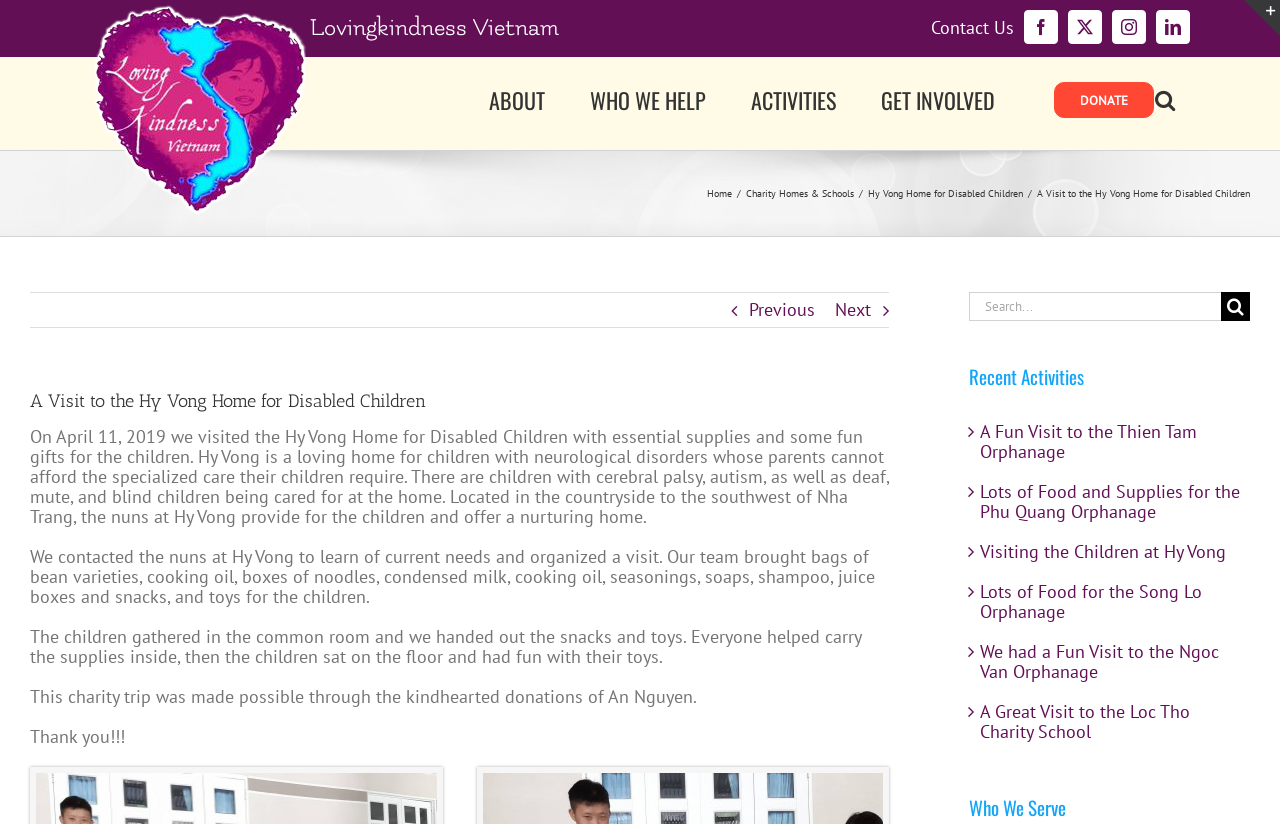Locate the bounding box coordinates of the region to be clicked to comply with the following instruction: "Search for something". The coordinates must be four float numbers between 0 and 1, in the form [left, top, right, bottom].

[0.757, 0.354, 0.977, 0.39]